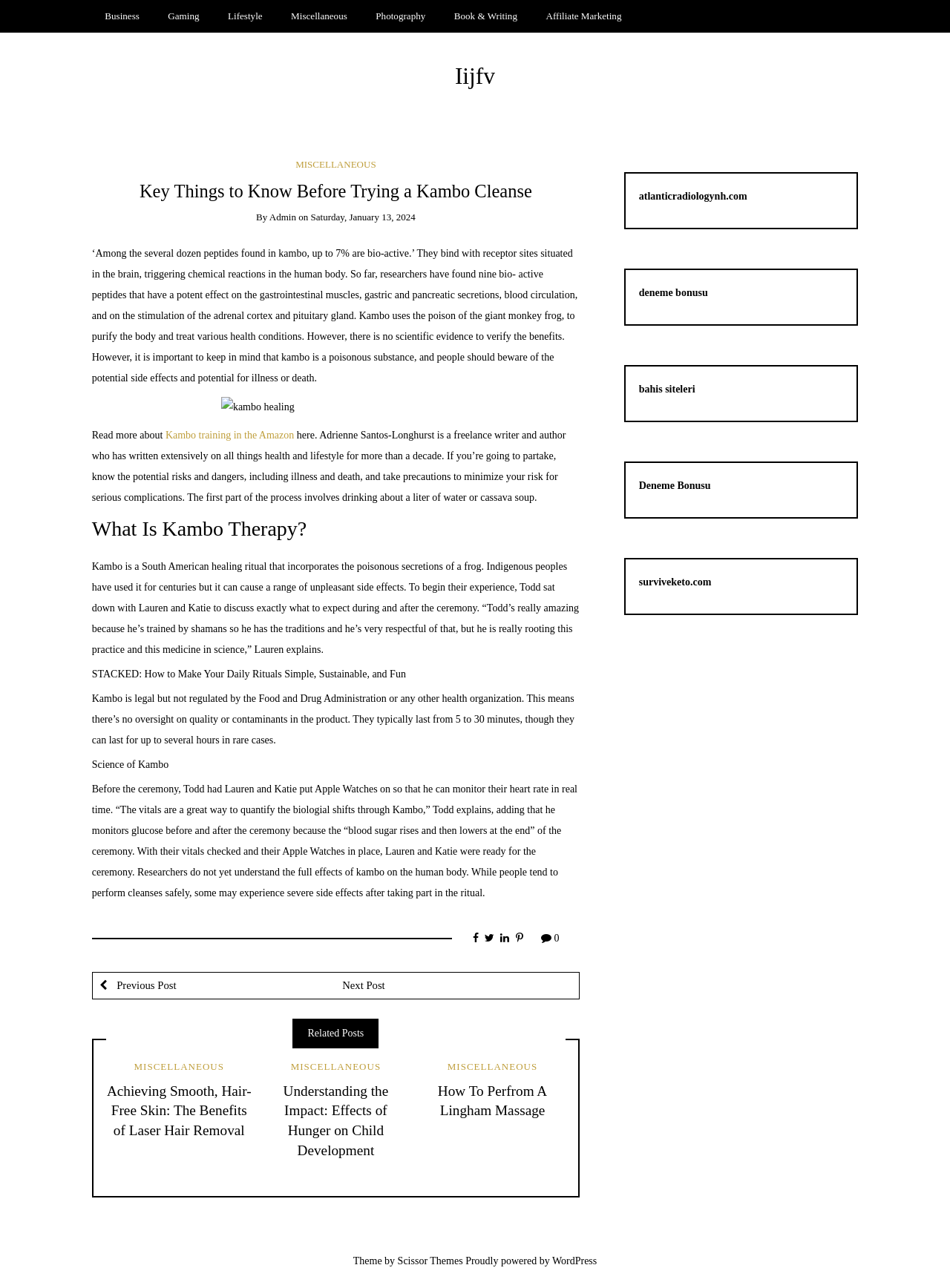Pinpoint the bounding box coordinates of the clickable element to carry out the following instruction: "Read the article about 'Key Things to Know Before Trying a Kambo Cleanse'."

[0.097, 0.14, 0.61, 0.157]